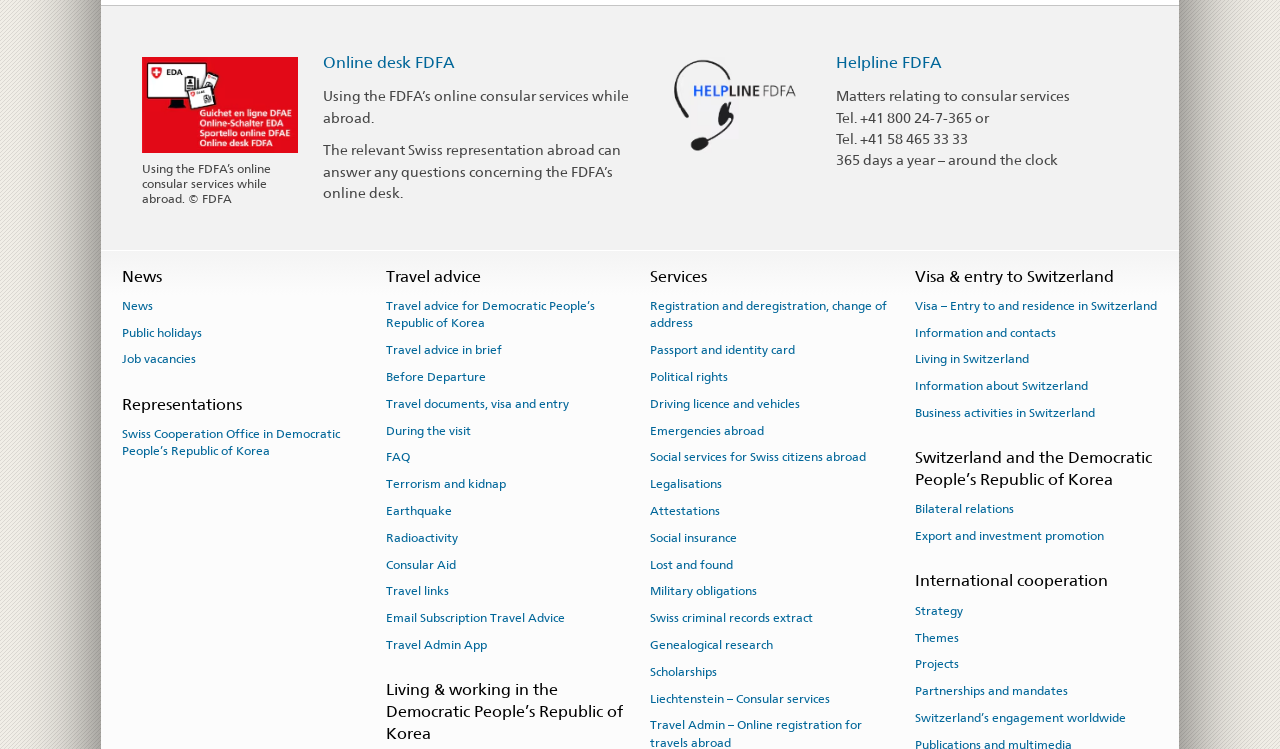Specify the bounding box coordinates of the area to click in order to follow the given instruction: "Get travel advice for Democratic People’s Republic of Korea."

[0.302, 0.391, 0.465, 0.449]